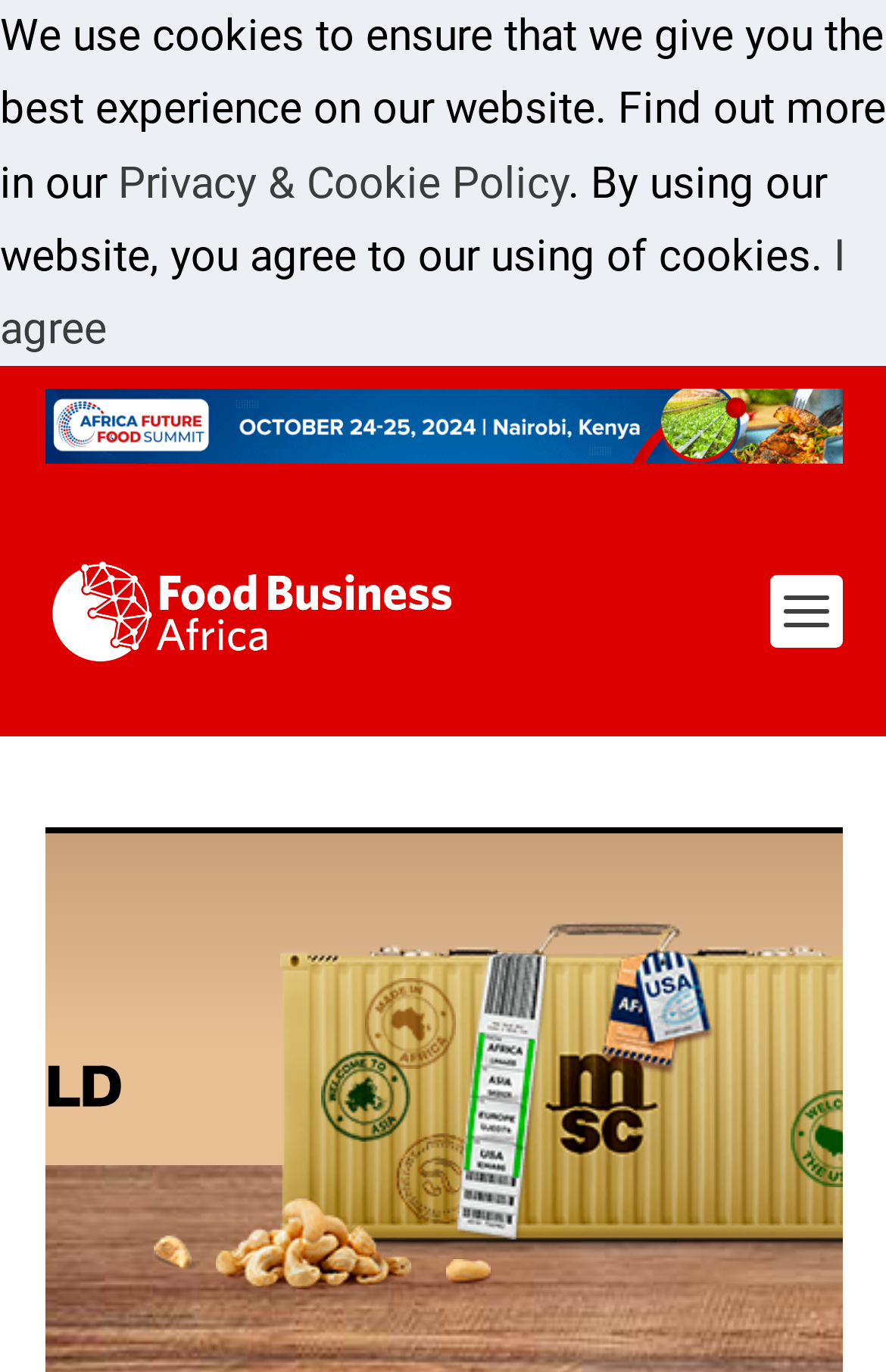Extract the main headline from the webpage and generate its text.

AB InBev’s ZX Ventures sells homebrew supply retailer Northern Brewer